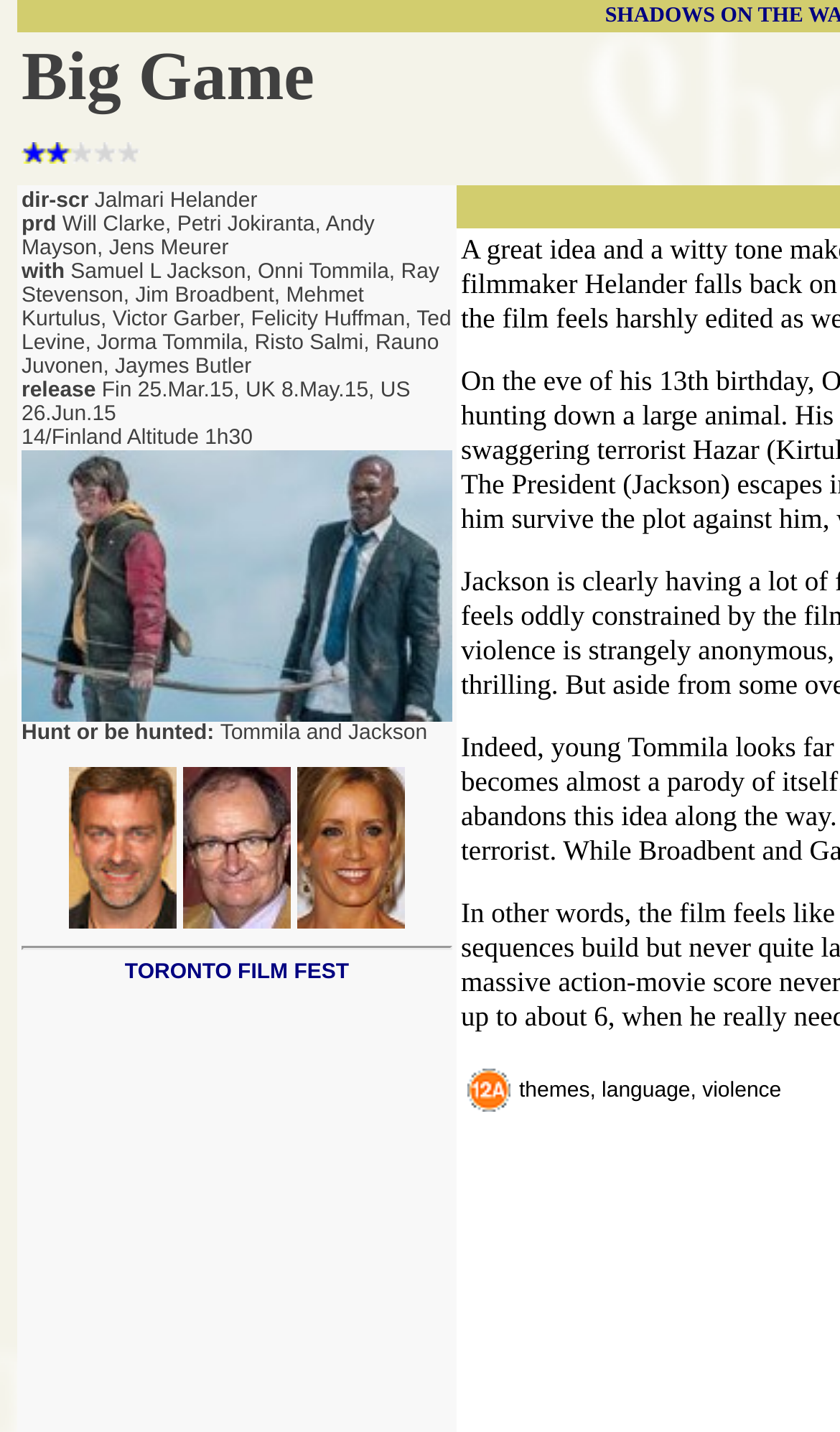Answer this question in one word or a short phrase: What is the rating of the movie?

2/5